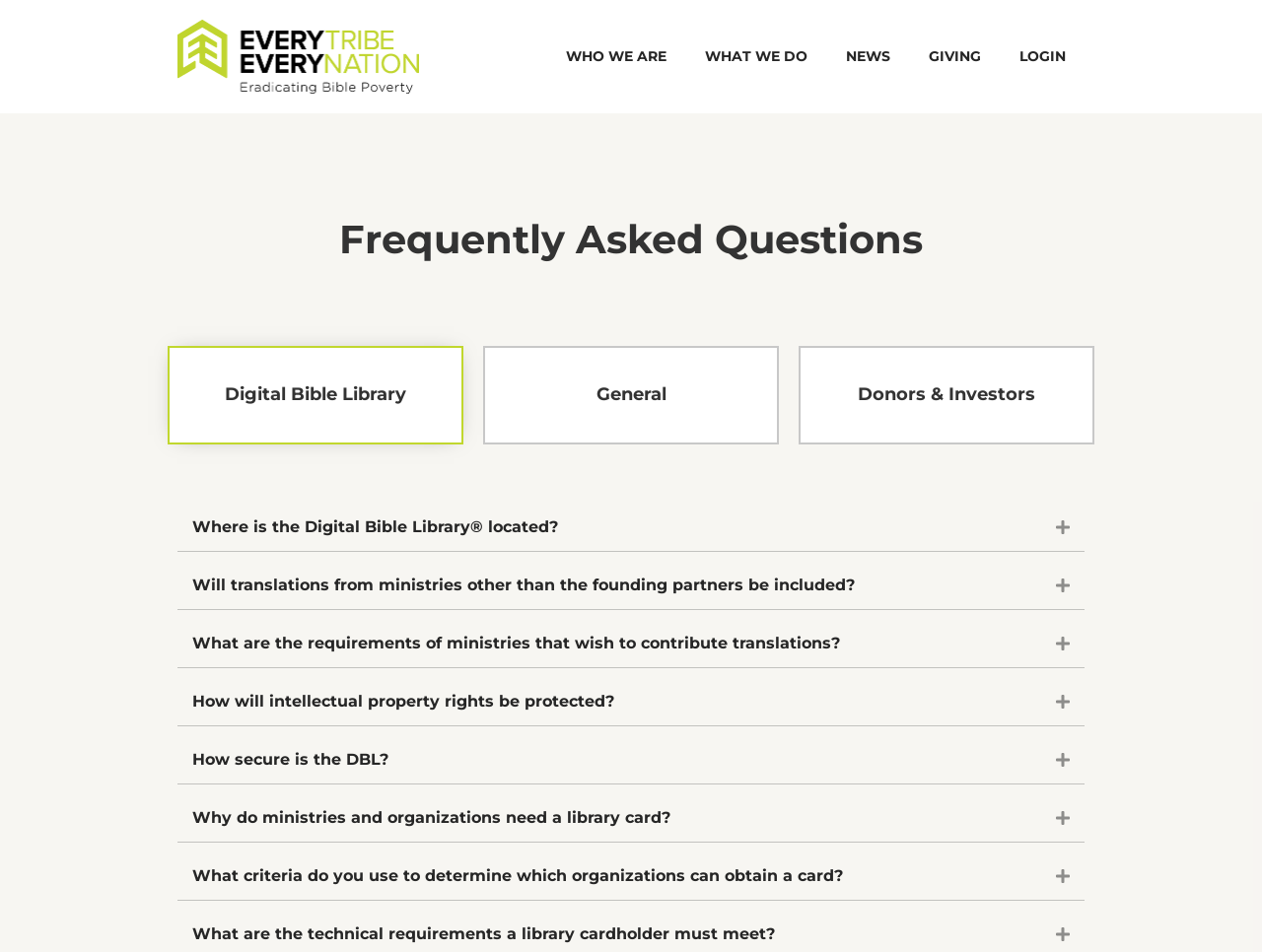Locate the bounding box coordinates of the clickable area to execute the instruction: "Click on the 'WHO WE ARE' link". Provide the coordinates as four float numbers between 0 and 1, represented as [left, top, right, bottom].

[0.434, 0.027, 0.543, 0.092]